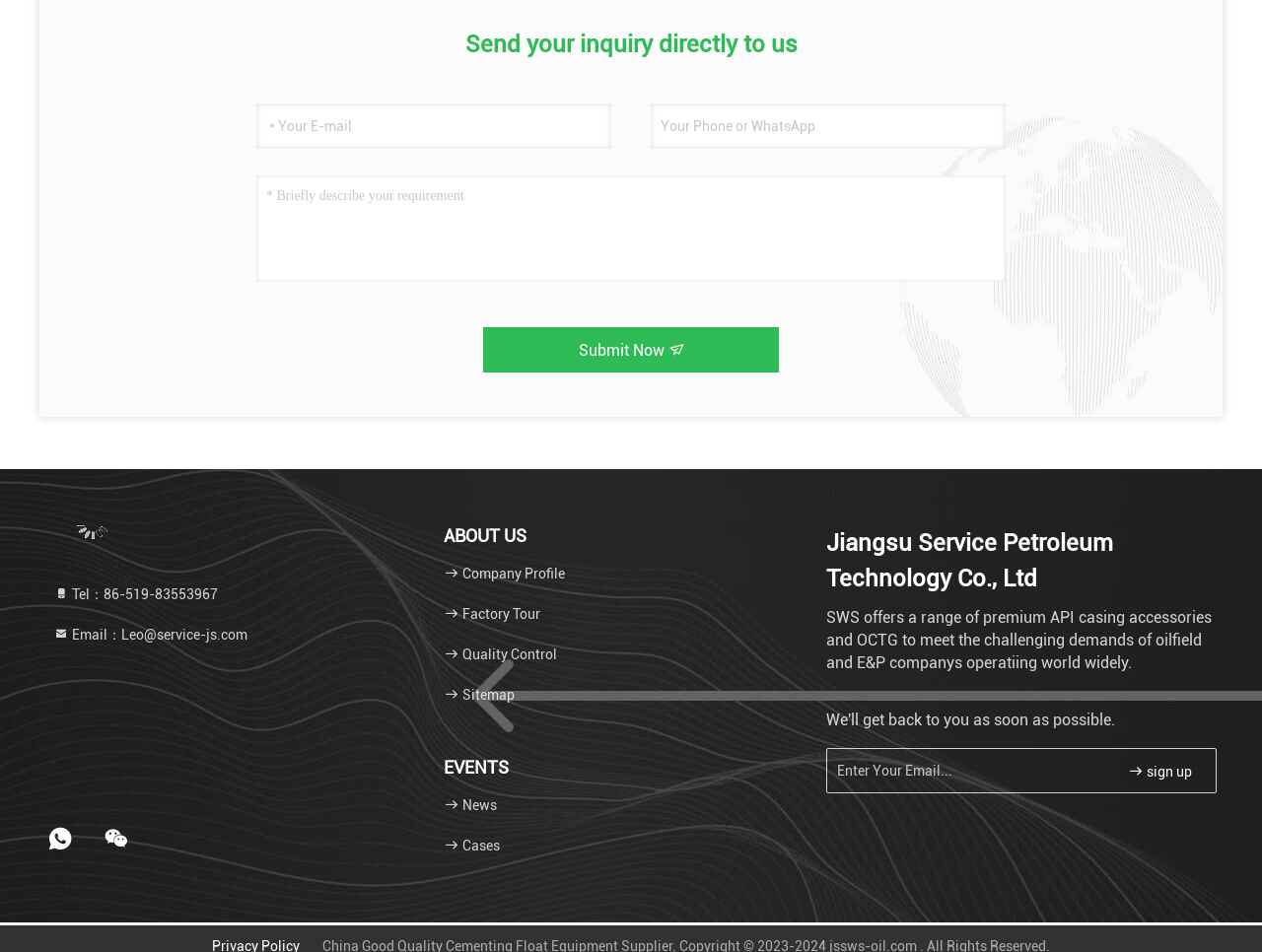Identify the bounding box coordinates of the area that should be clicked in order to complete the given instruction: "Subscribe to Christie's newsletter". The bounding box coordinates should be four float numbers between 0 and 1, i.e., [left, top, right, bottom].

None